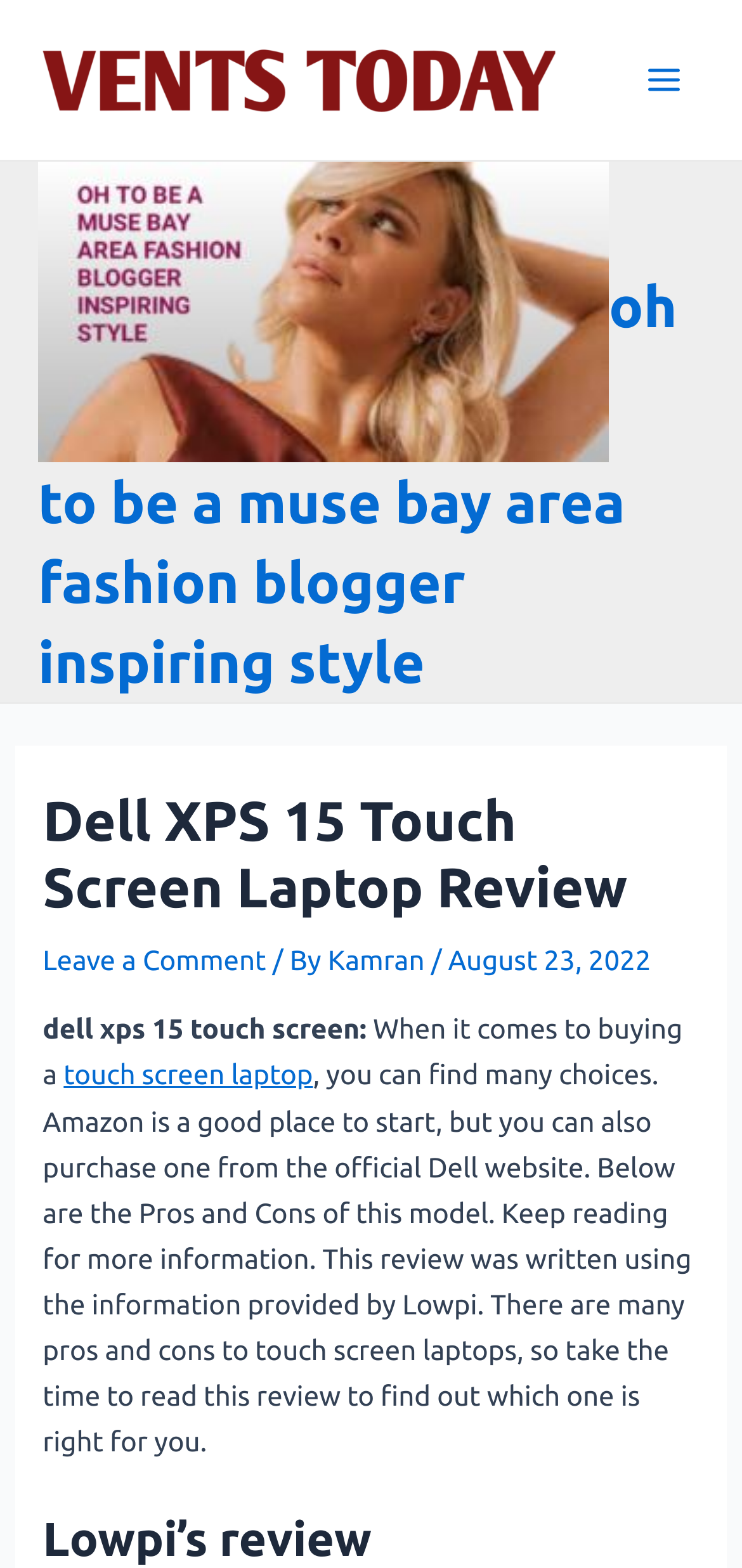Please determine the main heading text of this webpage.

oh to be a muse bay area fashion blogger inspiring style